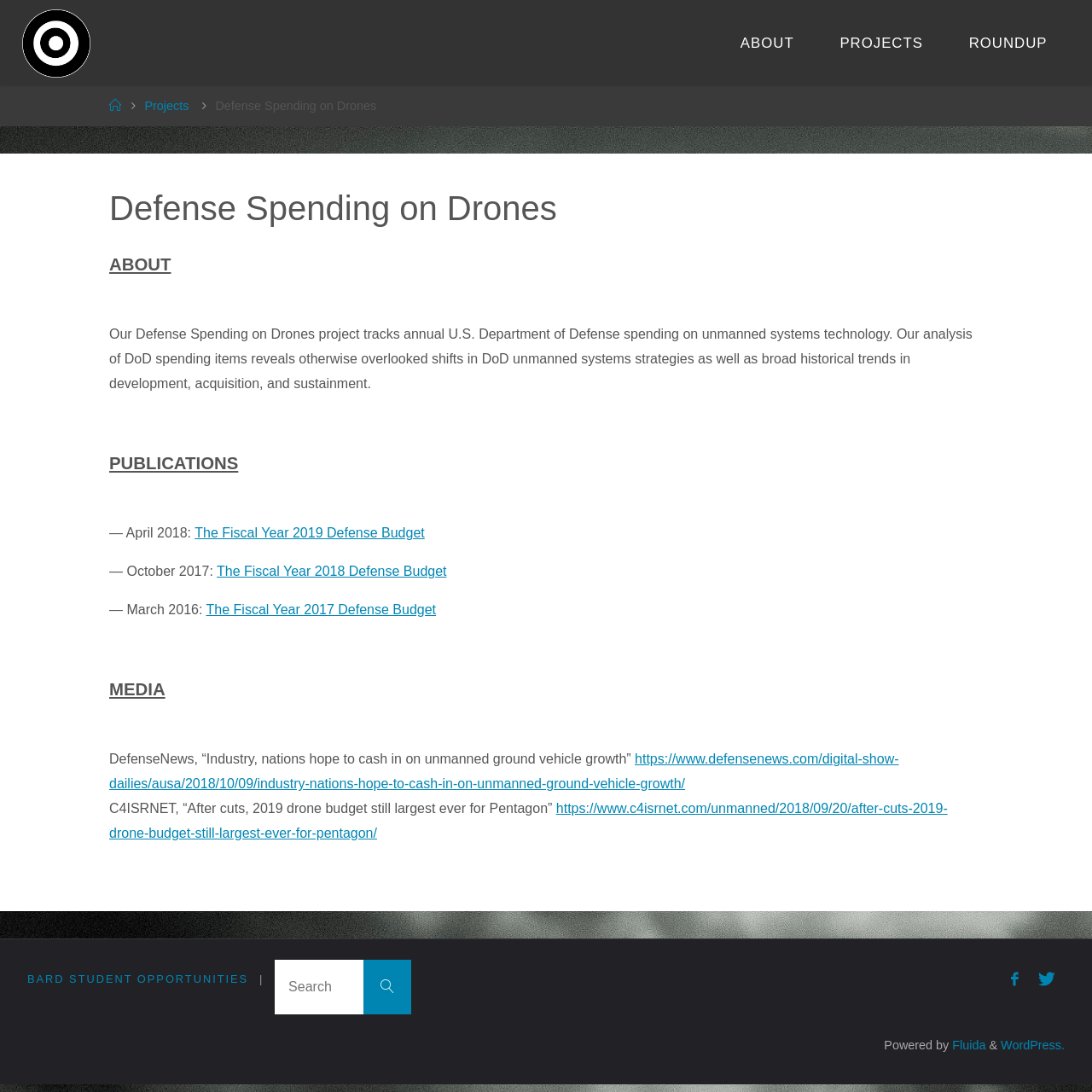Create an in-depth description of the webpage, covering main sections.

The webpage is about the "Defense Spending on Drones" project, which tracks annual U.S. Department of Defense spending on unmanned systems technology. At the top of the page, there is a navigation menu with links to "ABOUT", "PROJECTS", and "ROUNDUP". Below the navigation menu, there is a header section with a link to the "Home" page and a title "Defense Spending on Drones".

The main content of the page is divided into sections. The first section has a heading "ABOUT" and a paragraph of text describing the project. The text explains that the project analyzes DoD spending items to reveal shifts in unmanned systems strategies and historical trends in development, acquisition, and sustainment.

The next section has a heading "PUBLICATIONS" and lists three publications with links to "The Fiscal Year 2019 Defense Budget", "The Fiscal Year 2018 Defense Budget", and "The Fiscal Year 2017 Defense Budget". Each publication is preceded by a date.

The following section has a heading "MEDIA" and lists two news articles with links to the original sources. The articles are from DefenseNews and C4ISRNET, and they discuss unmanned ground vehicle growth and the 2019 drone budget.

At the bottom of the page, there is a section with links to "BARD STUDENT OPPORTUNITIES" and a search bar with a button to search for specific content. There are also links to social media platforms and a "Back to Top" button. The page is powered by Fluida and WordPress.